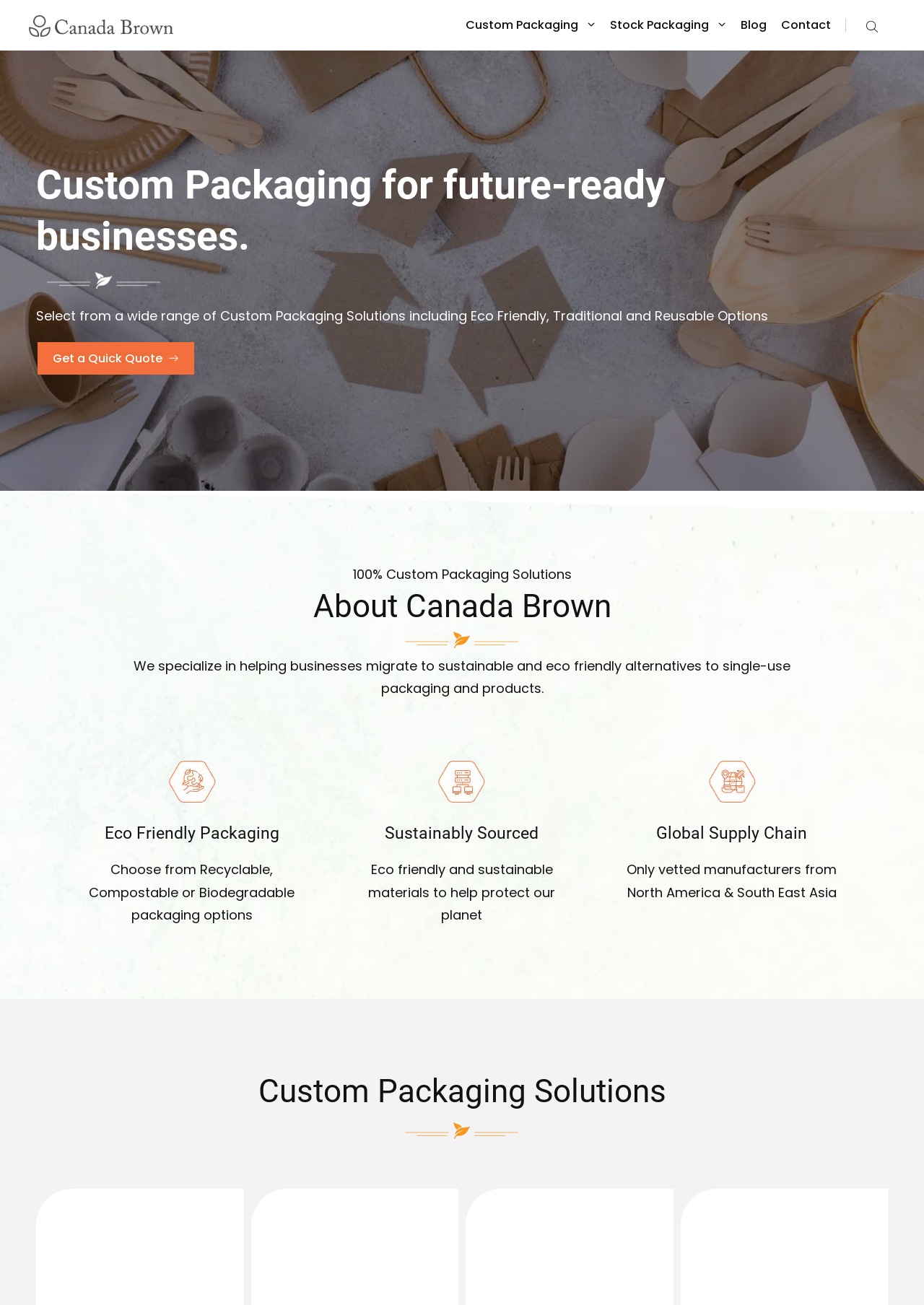Please specify the bounding box coordinates of the clickable region necessary for completing the following instruction: "Click on Custom Packaging". The coordinates must consist of four float numbers between 0 and 1, i.e., [left, top, right, bottom].

[0.496, 0.008, 0.652, 0.03]